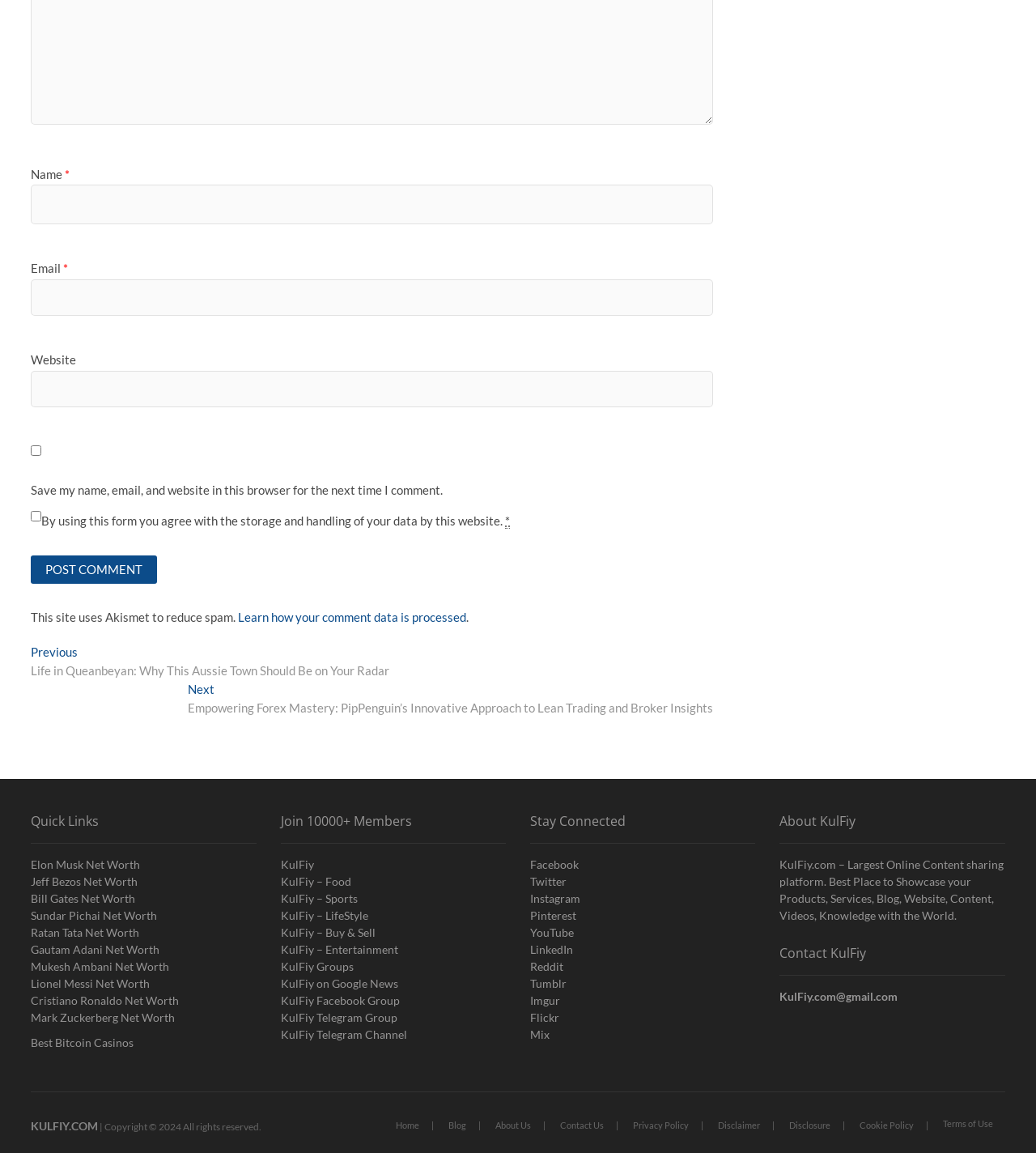Please identify the bounding box coordinates of the element's region that needs to be clicked to fulfill the following instruction: "Click the 'Elon Musk Net Worth' link". The bounding box coordinates should consist of four float numbers between 0 and 1, i.e., [left, top, right, bottom].

[0.03, 0.743, 0.247, 0.757]